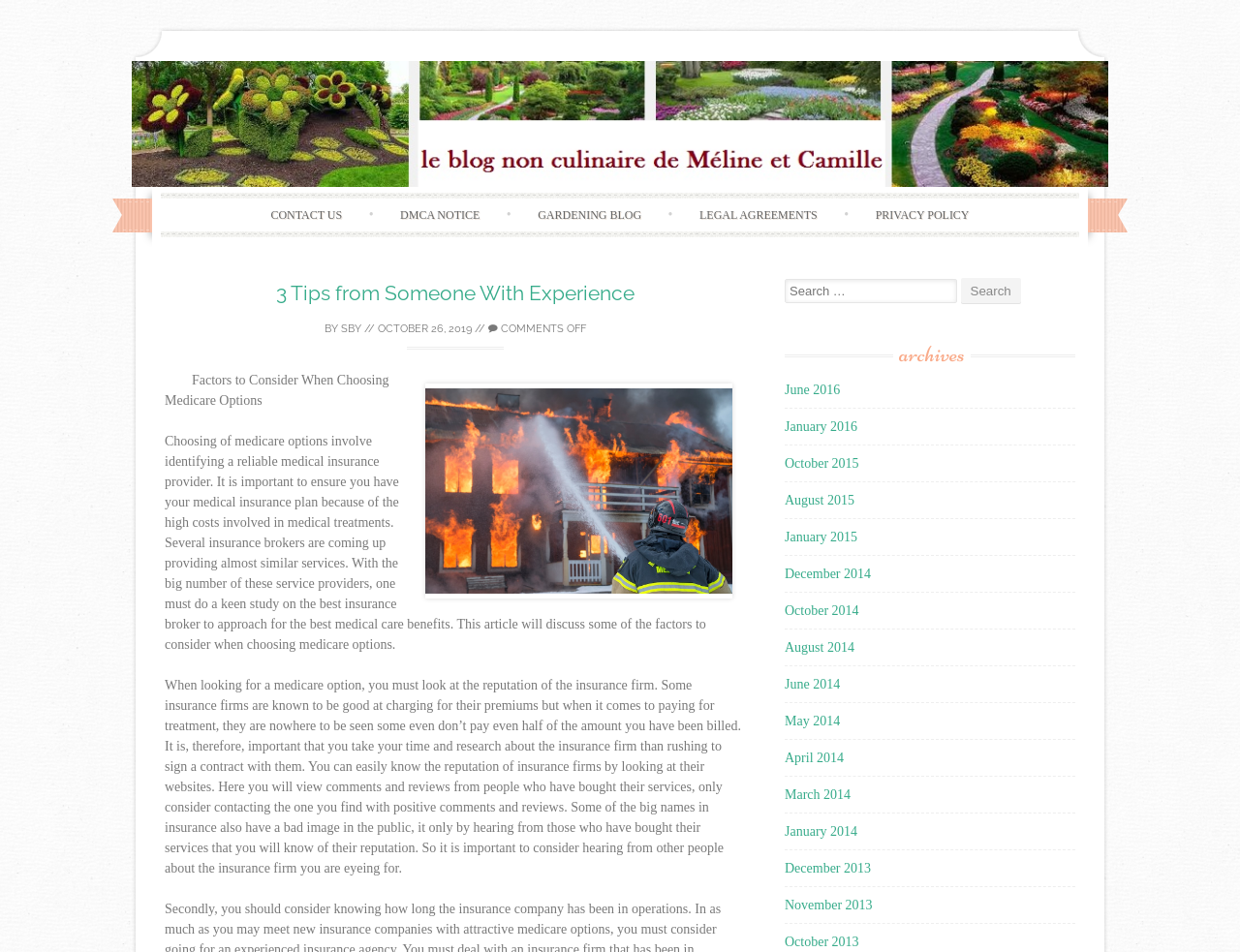Please identify the bounding box coordinates of the clickable element to fulfill the following instruction: "Click on the 'CONTACT US' link". The coordinates should be four float numbers between 0 and 1, i.e., [left, top, right, bottom].

[0.2, 0.209, 0.295, 0.244]